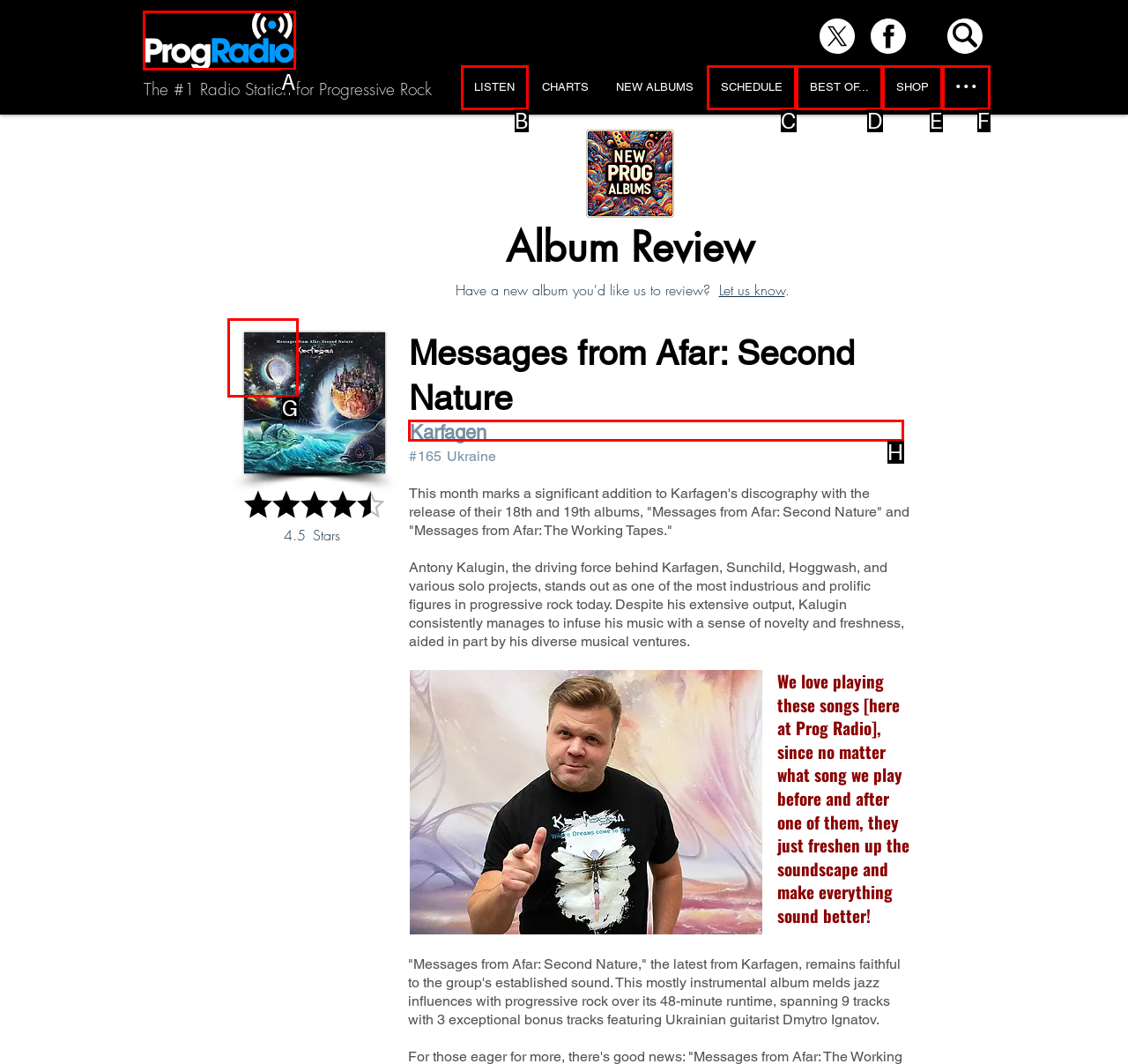Find the HTML element to click in order to complete this task: Click the Prog Radio Logo
Answer with the letter of the correct option.

A